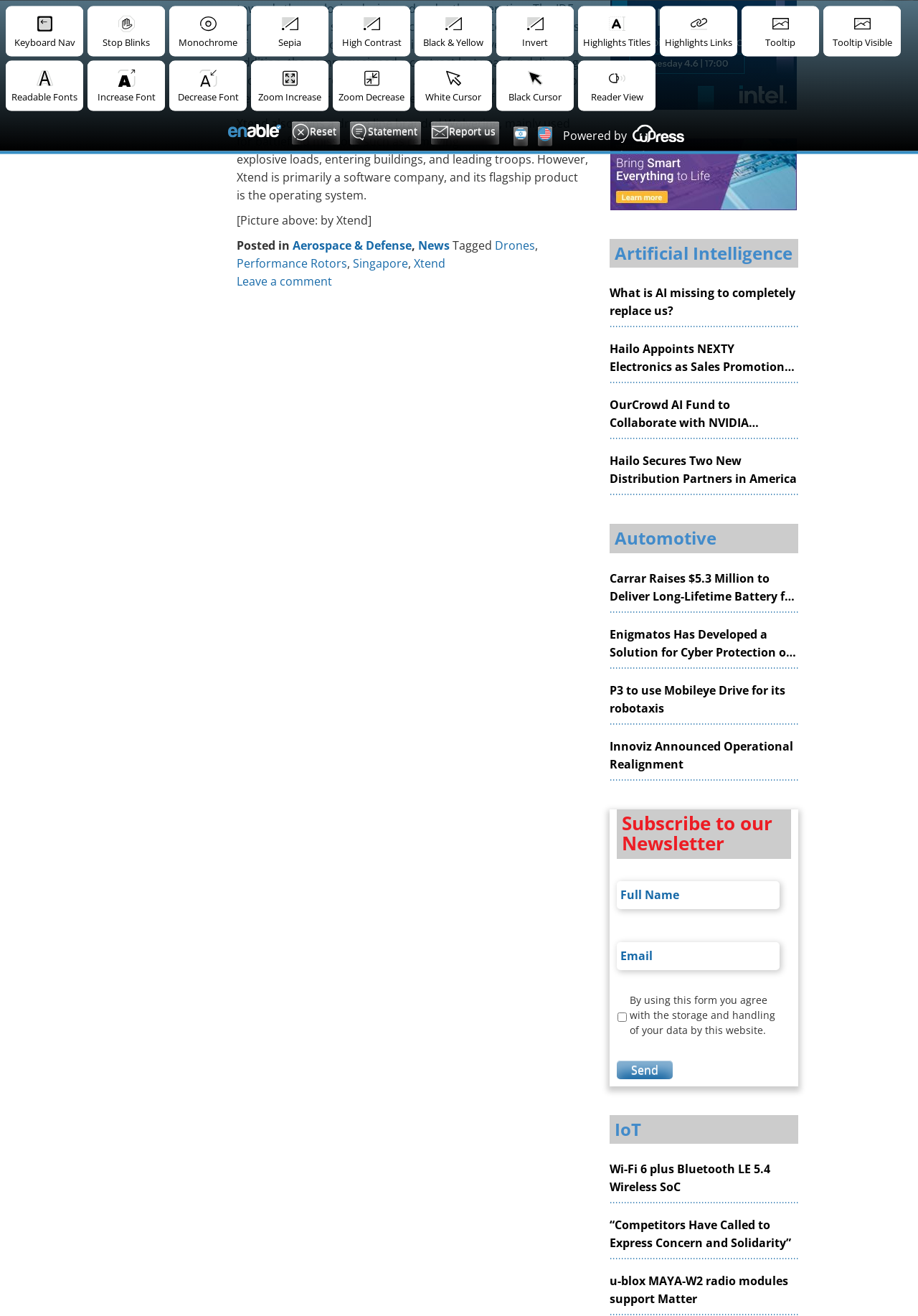Please identify the bounding box coordinates of the area that needs to be clicked to fulfill the following instruction: "Click on the 'What is AI missing to completely replace us?' link."

[0.664, 0.216, 0.869, 0.243]